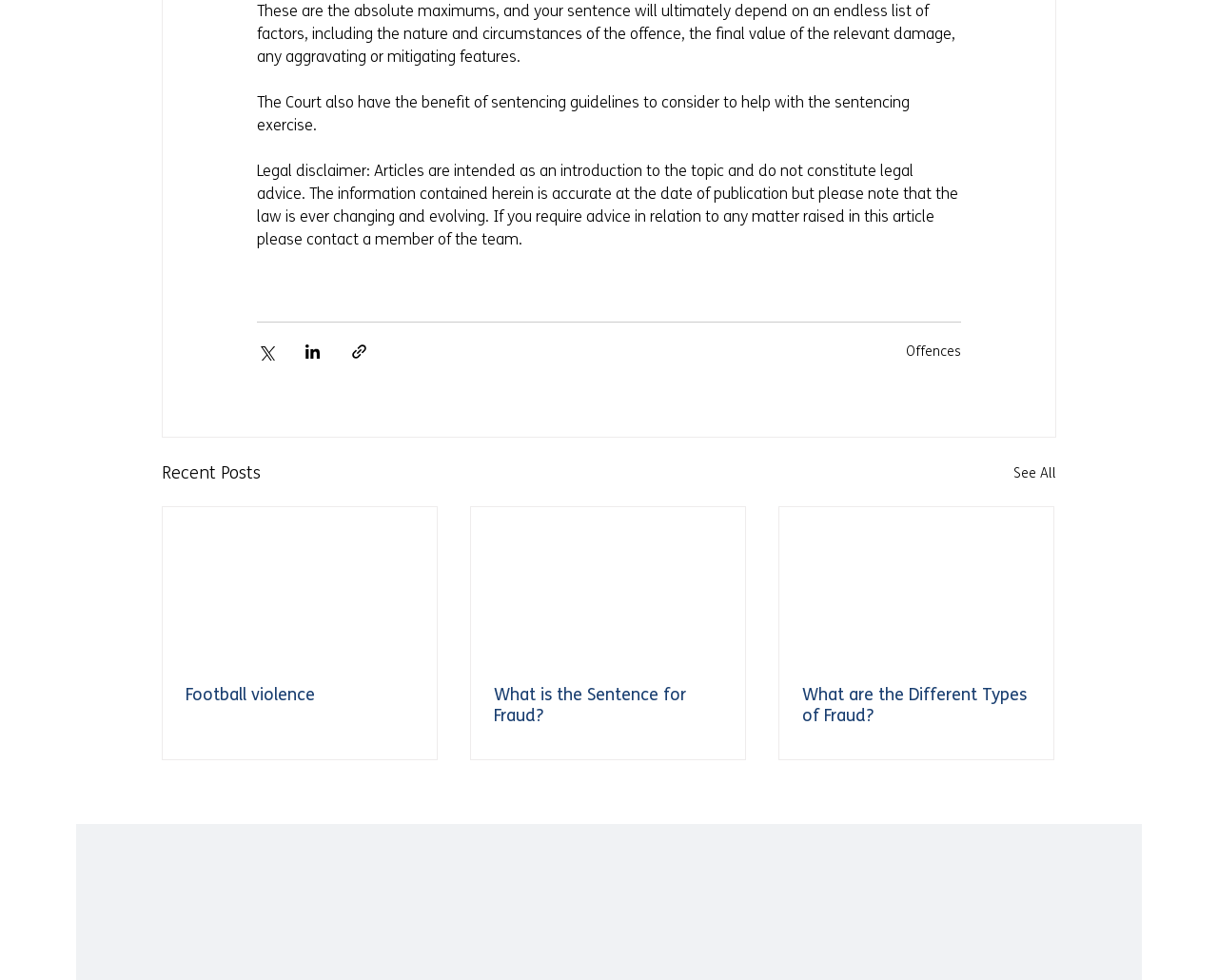Please answer the following question as detailed as possible based on the image: 
How many article links are displayed in the 'Recent Posts' section?

There are three article links displayed in the 'Recent Posts' section, which can be seen from the link elements with the text 'Football violence', 'What is the Sentence for Fraud?', and 'What are the Different Types of Fraud?'.